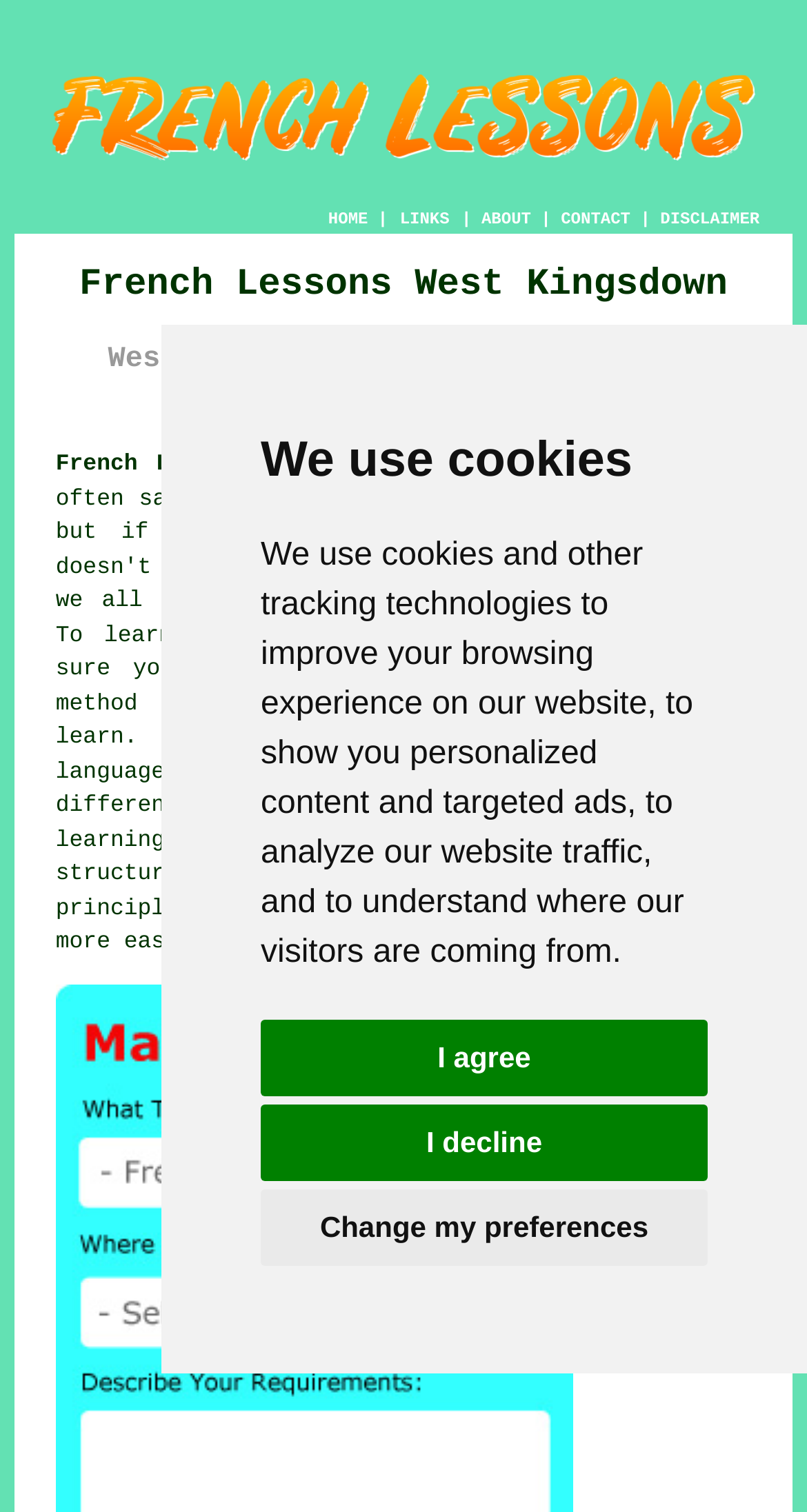Explain the contents of the webpage comprehensively.

The webpage is about French lessons in West Kingsdown, Kent. At the top, there is a large image related to French lessons, taking up most of the width of the page. Below the image, there is a navigation menu with five links: "HOME", "LINKS", "ABOUT", "CONTACT", and "DISCLAIMER", spaced evenly apart.

Above the navigation menu, there are two headings. The first heading reads "French Lessons West Kingsdown", and the second heading reads "West Kingsdown French Teachers and Tuition". These headings are centered and take up most of the width of the page.

Further down, there is a link "French Lessons West Kingsdown Kent (TN15):", which is likely a subheading or a title.

A dialog box is displayed at the top of the page, with a message about using cookies and tracking technologies. The dialog box has three buttons: "I agree", "I decline", and "Change my preferences". The dialog box is centered and takes up about three-quarters of the page width.